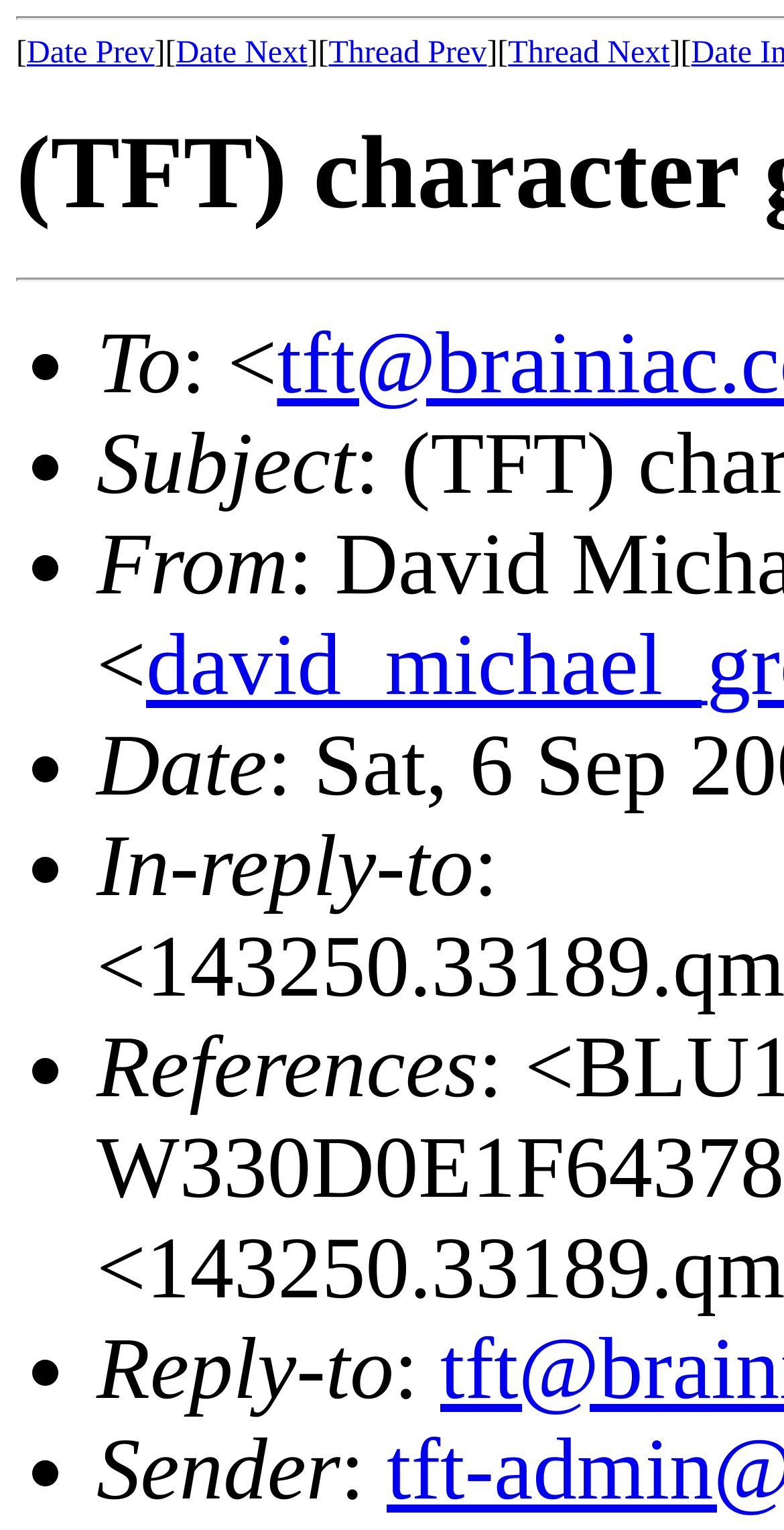Provide an in-depth caption for the webpage.

The webpage is a character generator for TFT, a popular online game. At the top, there are five links: "Date Prev", "Date Next", "Thread Prev", and "Thread Next", which are likely used for navigation. These links are positioned horizontally, with "Date Prev" on the left and "Thread Next" on the right.

Below the navigation links, there is a list of fields with corresponding values. Each field is denoted by a bullet point (•) and is positioned vertically, with the field names on the left and the values on the right. The fields include "To", "Subject", "From", "Date", "In-reply-to", "References", "Reply-to", and "Sender". The field names are brief and descriptive, and the values are not provided in the accessibility tree.

The "Sender" field is the last item in the list, and it has a colon (:) following the field name, indicating that a value should be entered or displayed. Overall, the webpage appears to be a tool for generating characters for TFT, with a focus on providing fields for inputting or displaying character information.